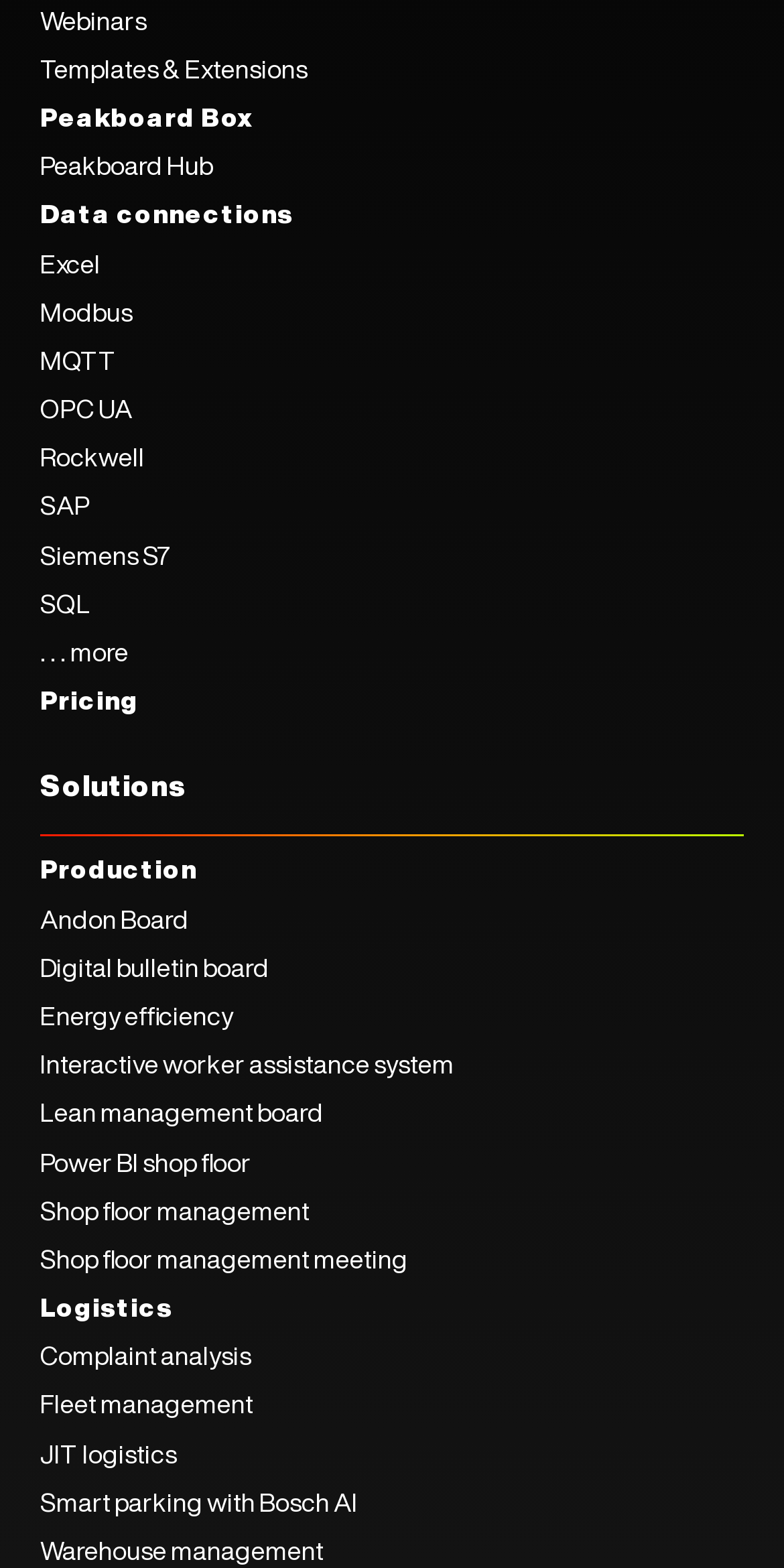Please determine the bounding box coordinates of the element to click on in order to accomplish the following task: "Learn about Peakboard Box". Ensure the coordinates are four float numbers ranging from 0 to 1, i.e., [left, top, right, bottom].

[0.051, 0.063, 0.321, 0.087]